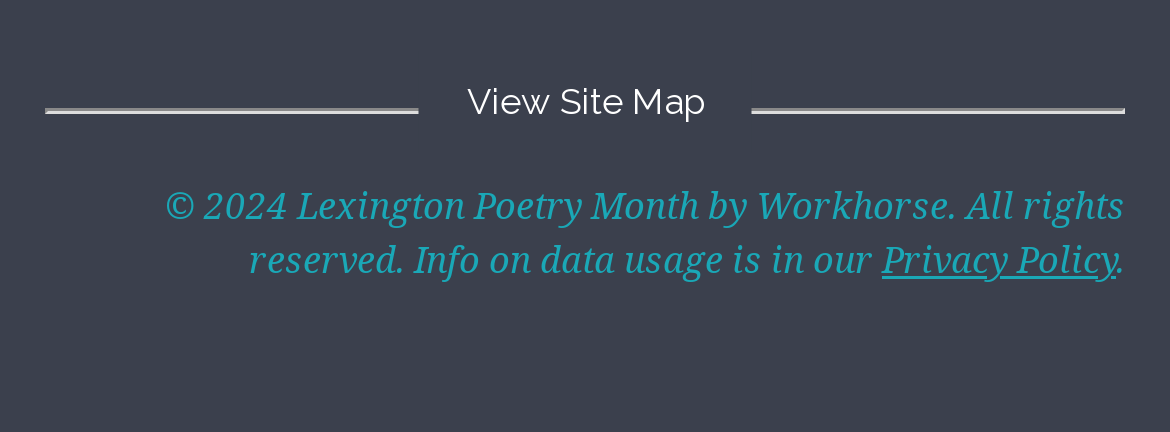What is the text of the StaticText element?
Respond with a short answer, either a single word or a phrase, based on the image.

copyright information